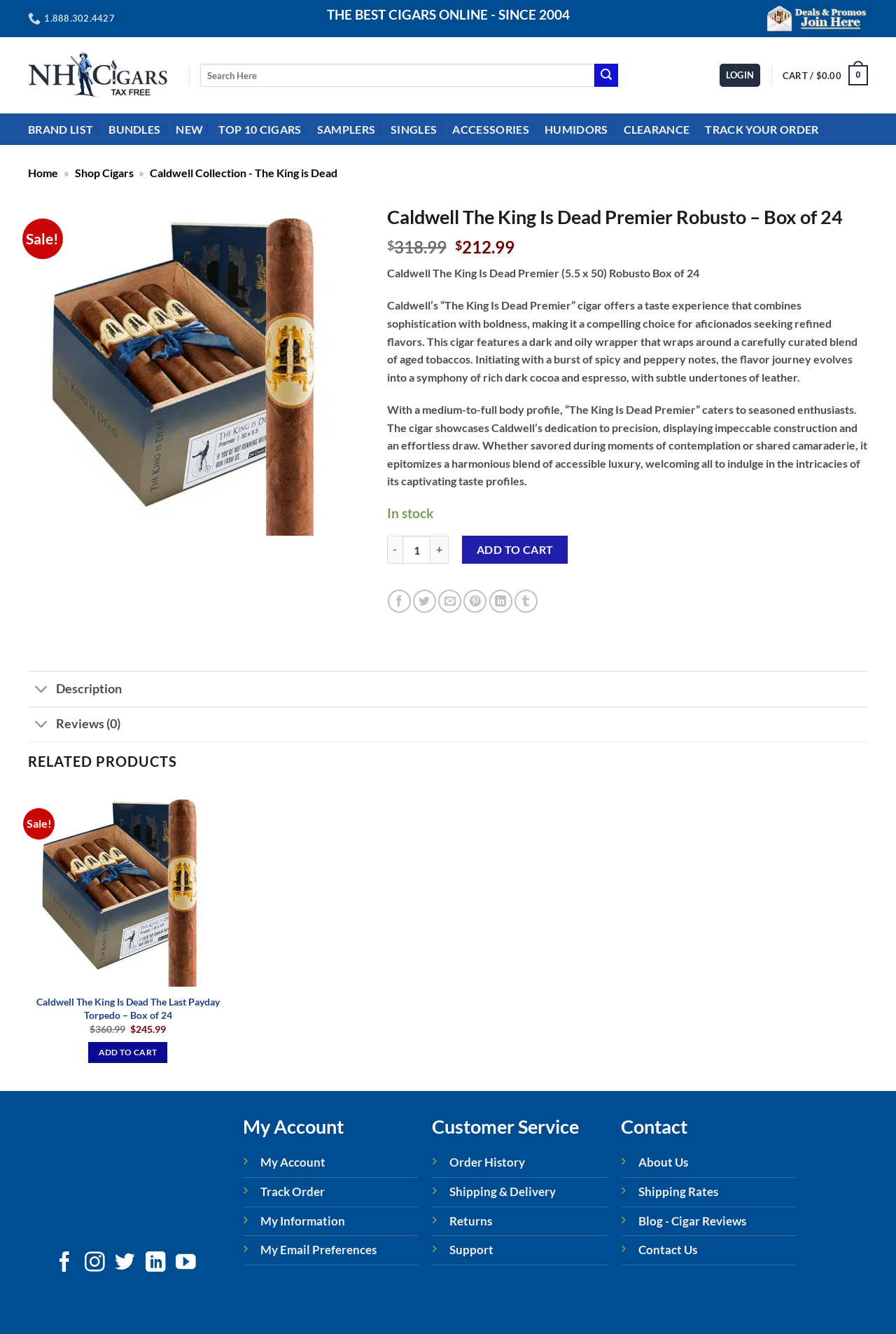Find the bounding box coordinates of the element you need to click on to perform this action: 'Search for cigars'. The coordinates should be represented by four float values between 0 and 1, in the format [left, top, right, bottom].

[0.223, 0.048, 0.69, 0.065]